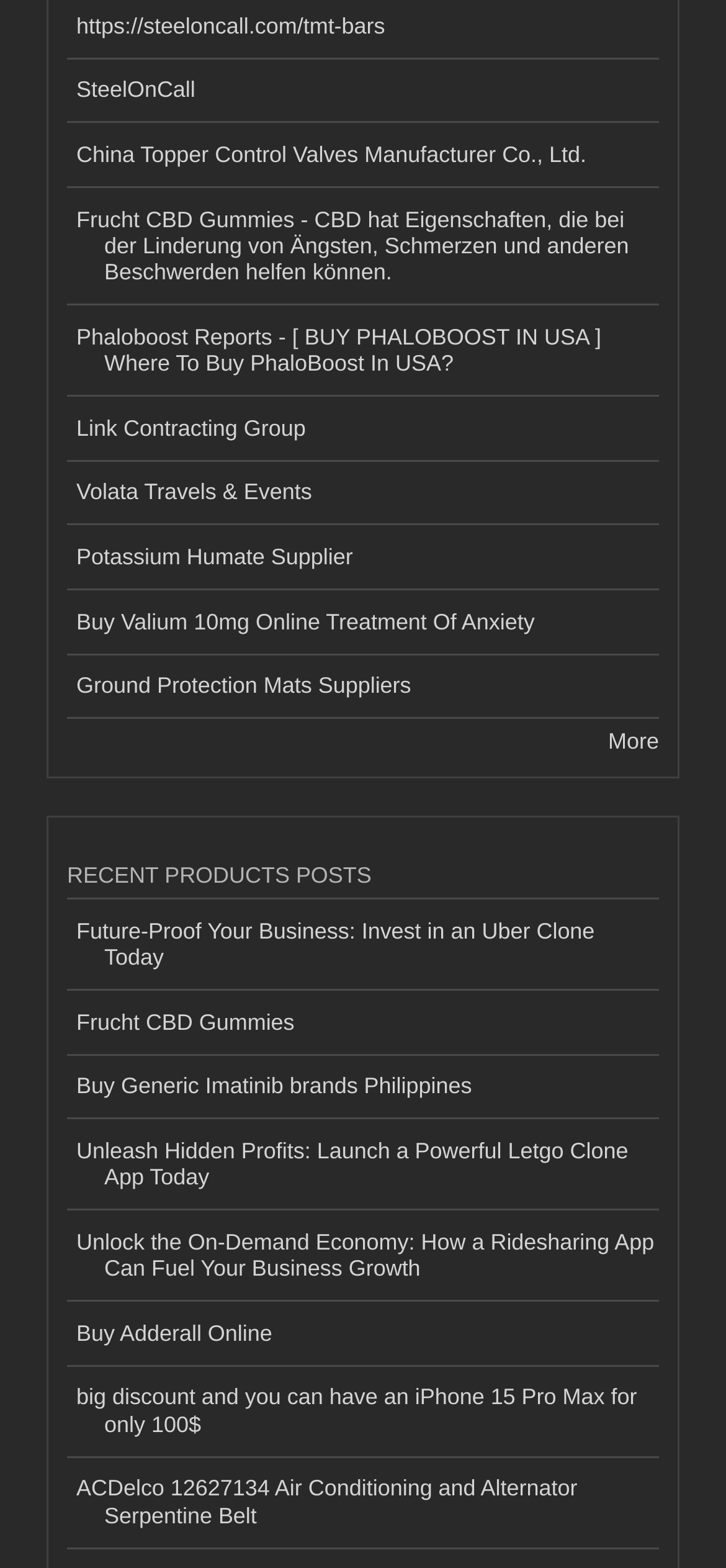How many links are above the 'RECENT PRODUCTS POSTS' heading?
By examining the image, provide a one-word or phrase answer.

8